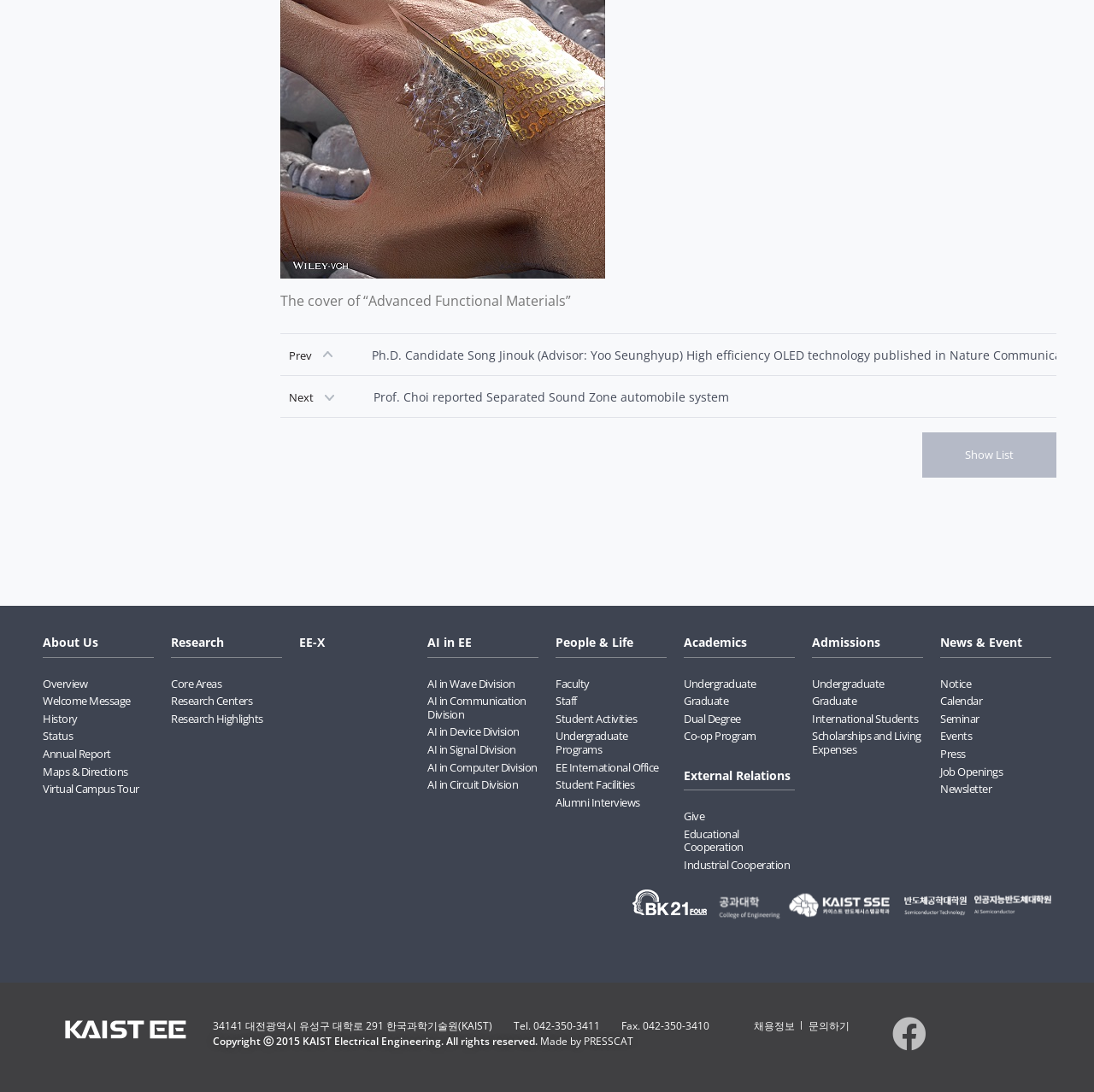What is the phone number of the university?
Please utilize the information in the image to give a detailed response to the question.

The phone number of the university can be found at the bottom of the webpage, where it says 'Tel. 042-350-3411'.